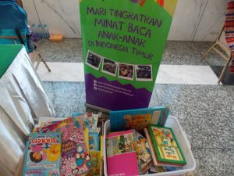What is the language of the banner's text? Please answer the question using a single word or phrase based on the image.

Indonesian